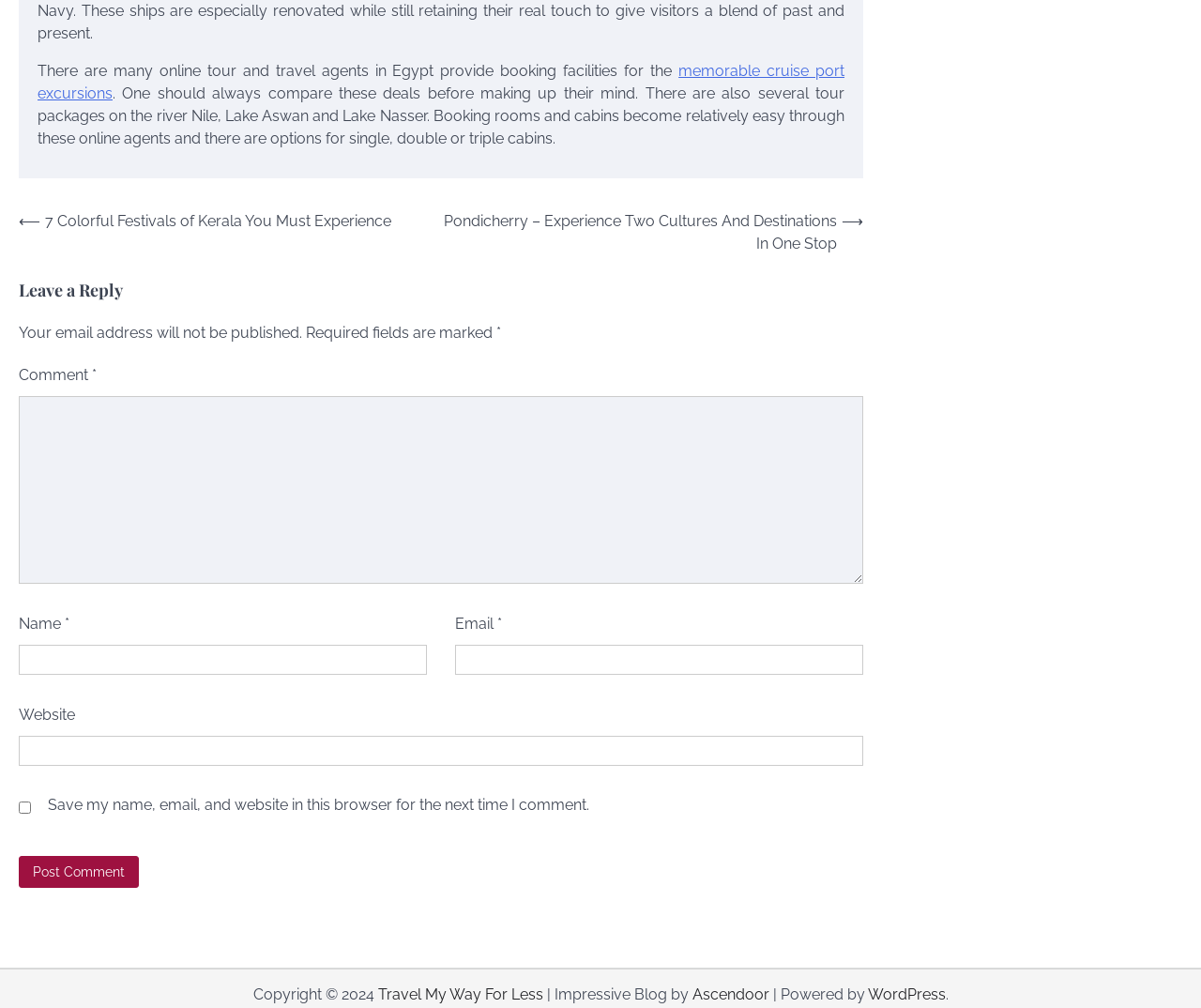Given the element description parent_node: Name * name="author", identify the bounding box coordinates for the UI element on the webpage screenshot. The format should be (top-left x, top-left y, bottom-right x, bottom-right y), with values between 0 and 1.

[0.016, 0.64, 0.355, 0.67]